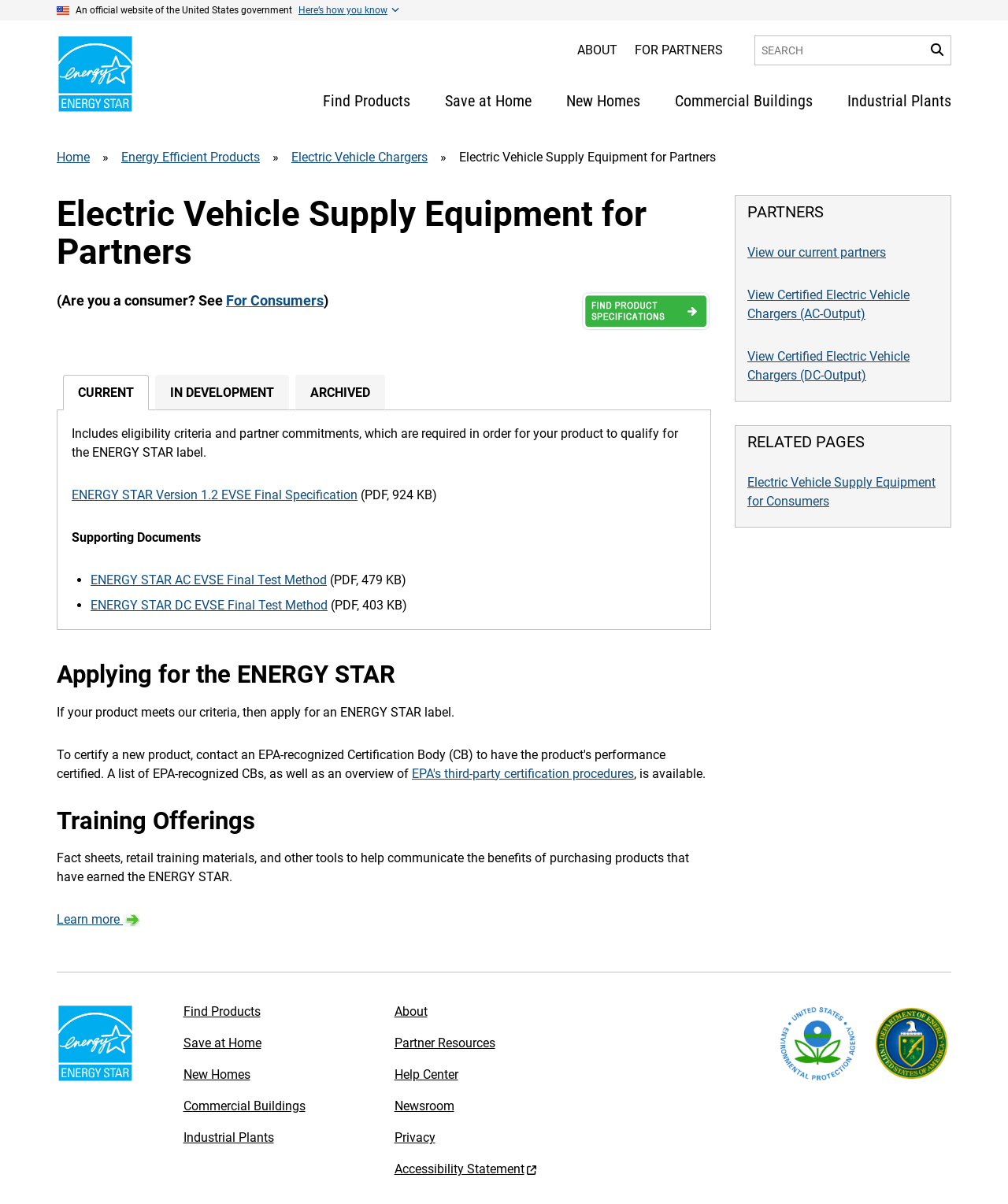Locate the UI element described as follows: "EPA's third-party certification procedures". Return the bounding box coordinates as four float numbers between 0 and 1 in the order [left, top, right, bottom].

[0.409, 0.636, 0.629, 0.649]